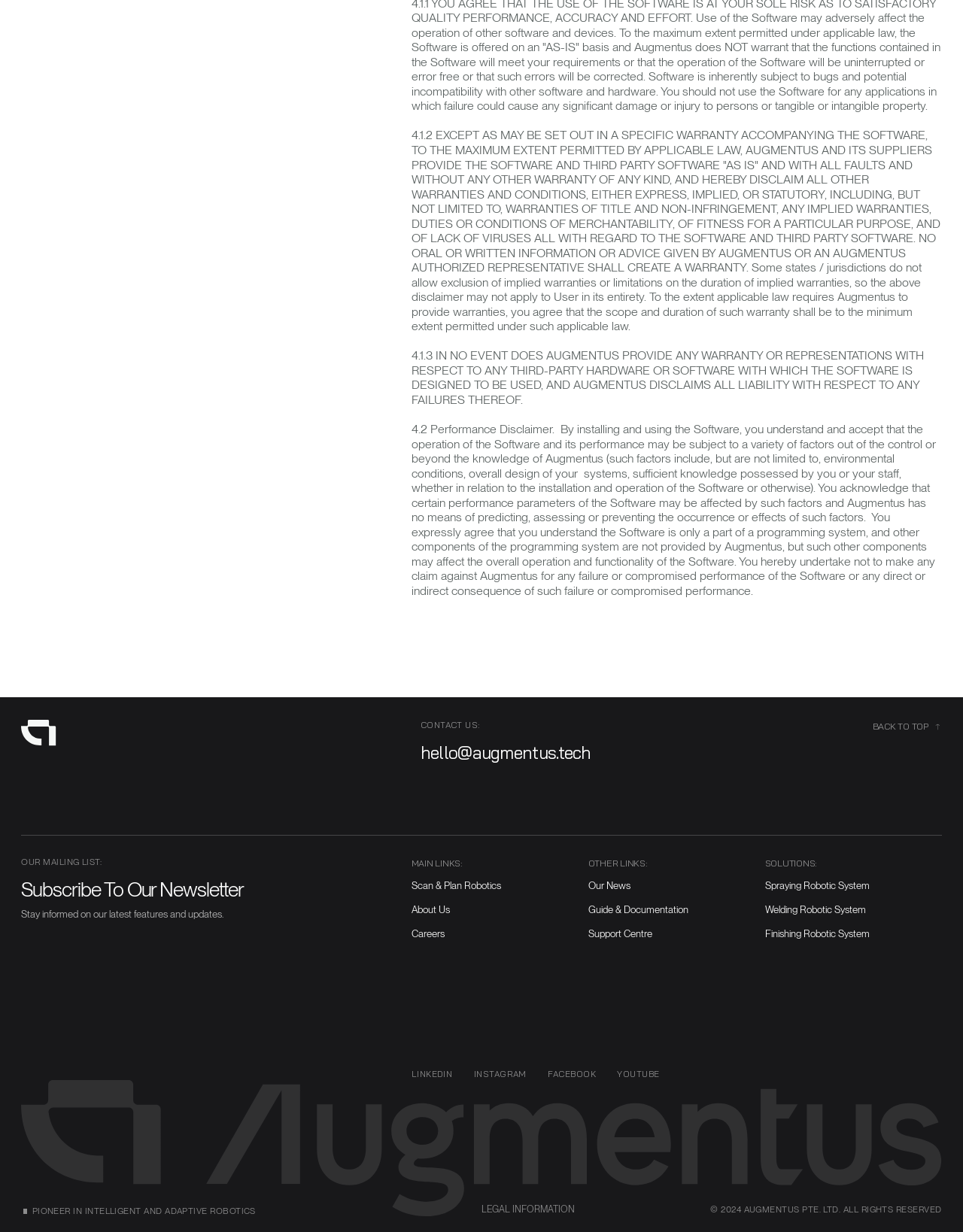Based on the image, provide a detailed response to the question:
How can users contact Augmentus?

Users can contact Augmentus by sending an email to hello@augmentus.tech, which is provided as a contact link on the webpage.